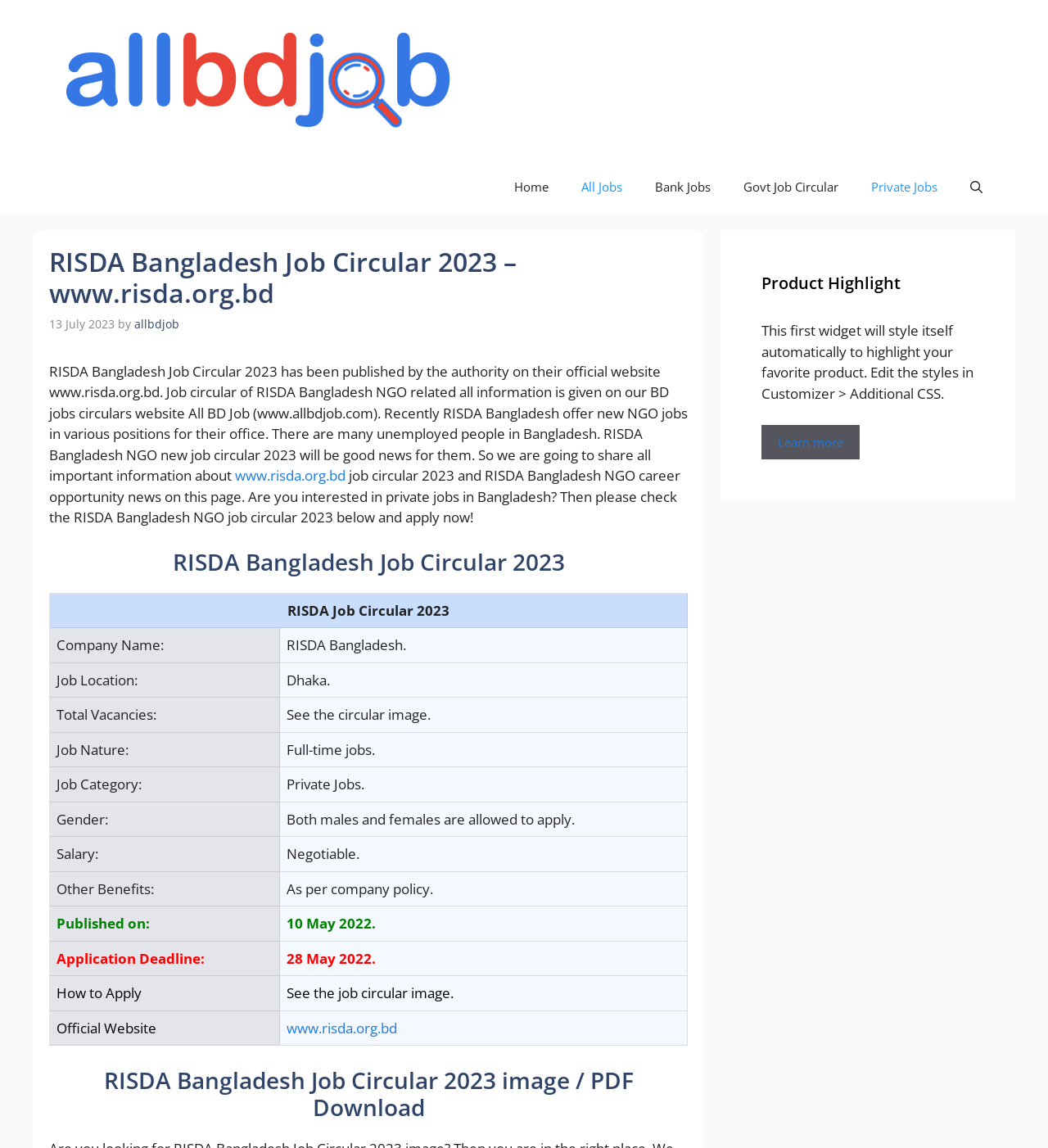Locate the bounding box coordinates of the element to click to perform the following action: 'Click on the 'Home' link'. The coordinates should be given as four float values between 0 and 1, in the form of [left, top, right, bottom].

[0.475, 0.14, 0.539, 0.186]